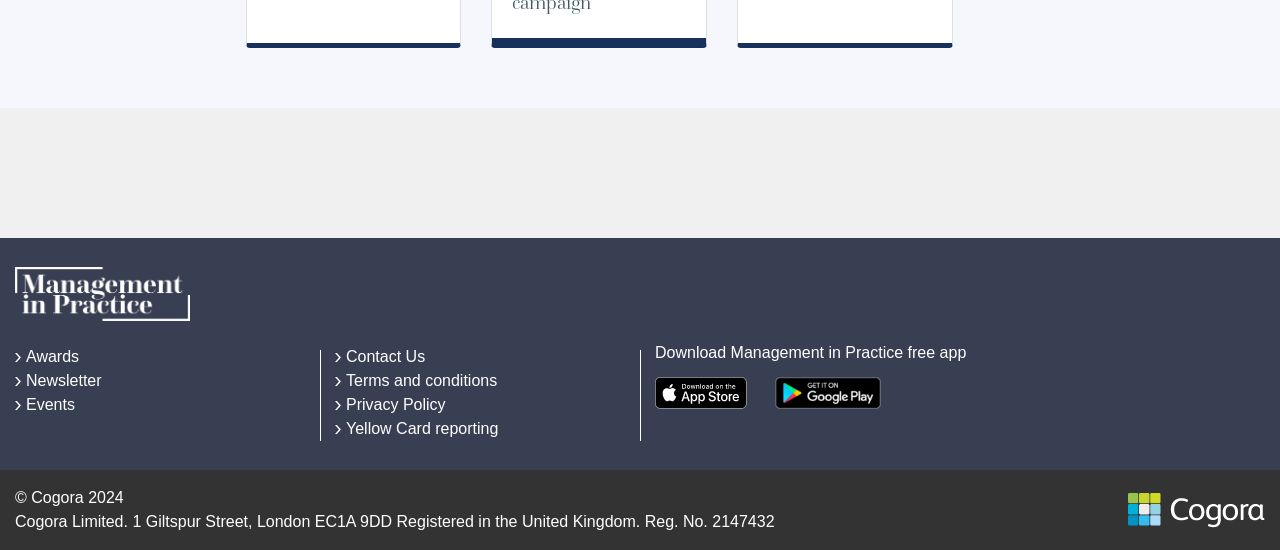Please identify the coordinates of the bounding box for the clickable region that will accomplish this instruction: "Download the app from Apple App Store".

[0.512, 0.698, 0.584, 0.728]